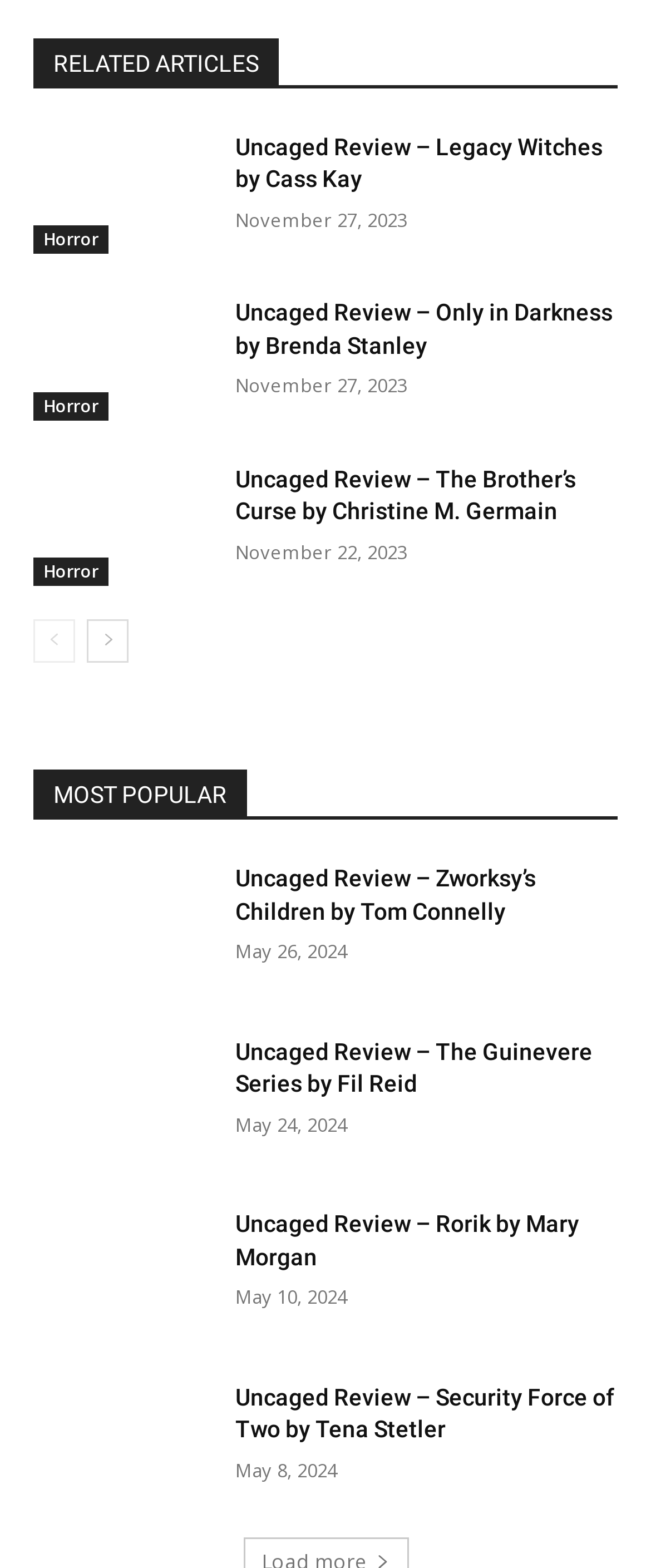Find the bounding box coordinates of the clickable region needed to perform the following instruction: "Click on the 'Horror' link". The coordinates should be provided as four float numbers between 0 and 1, i.e., [left, top, right, bottom].

[0.051, 0.144, 0.167, 0.162]